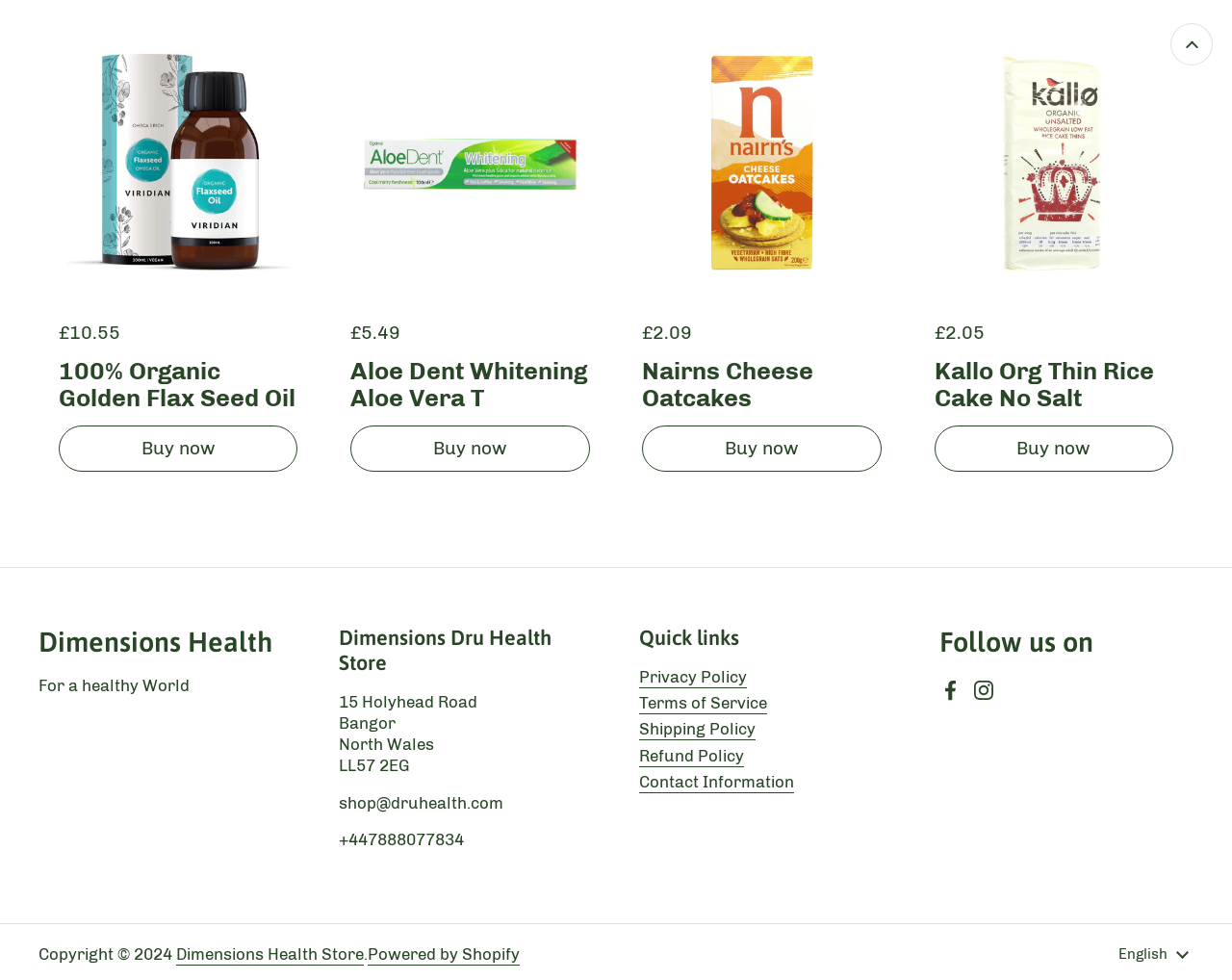How many products are displayed on the page?
Look at the screenshot and give a one-word or phrase answer.

4